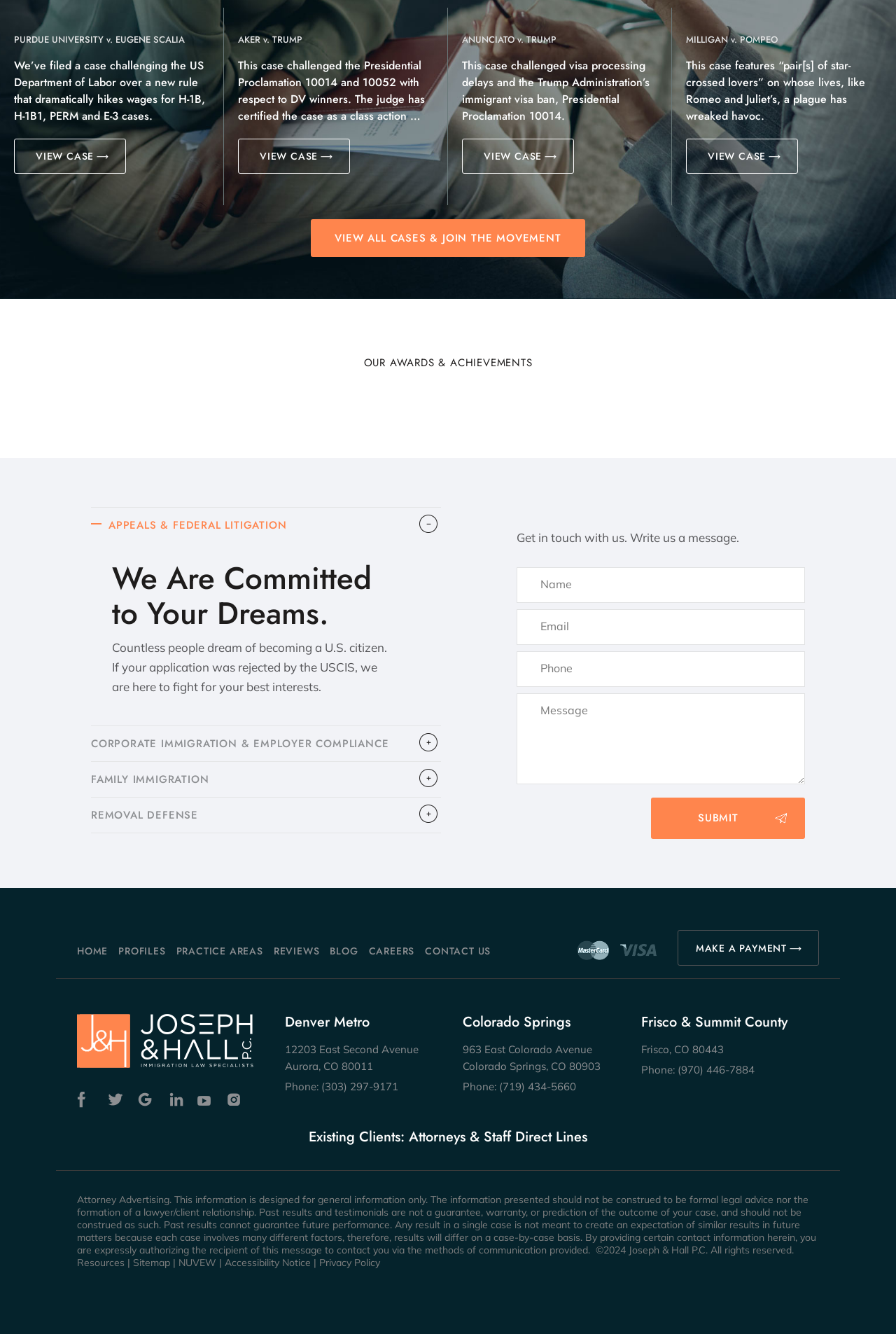Please find the bounding box for the following UI element description. Provide the coordinates in (top-left x, top-left y, bottom-right x, bottom-right y) format, with values between 0 and 1: aria-label="gerrand fbook"

None